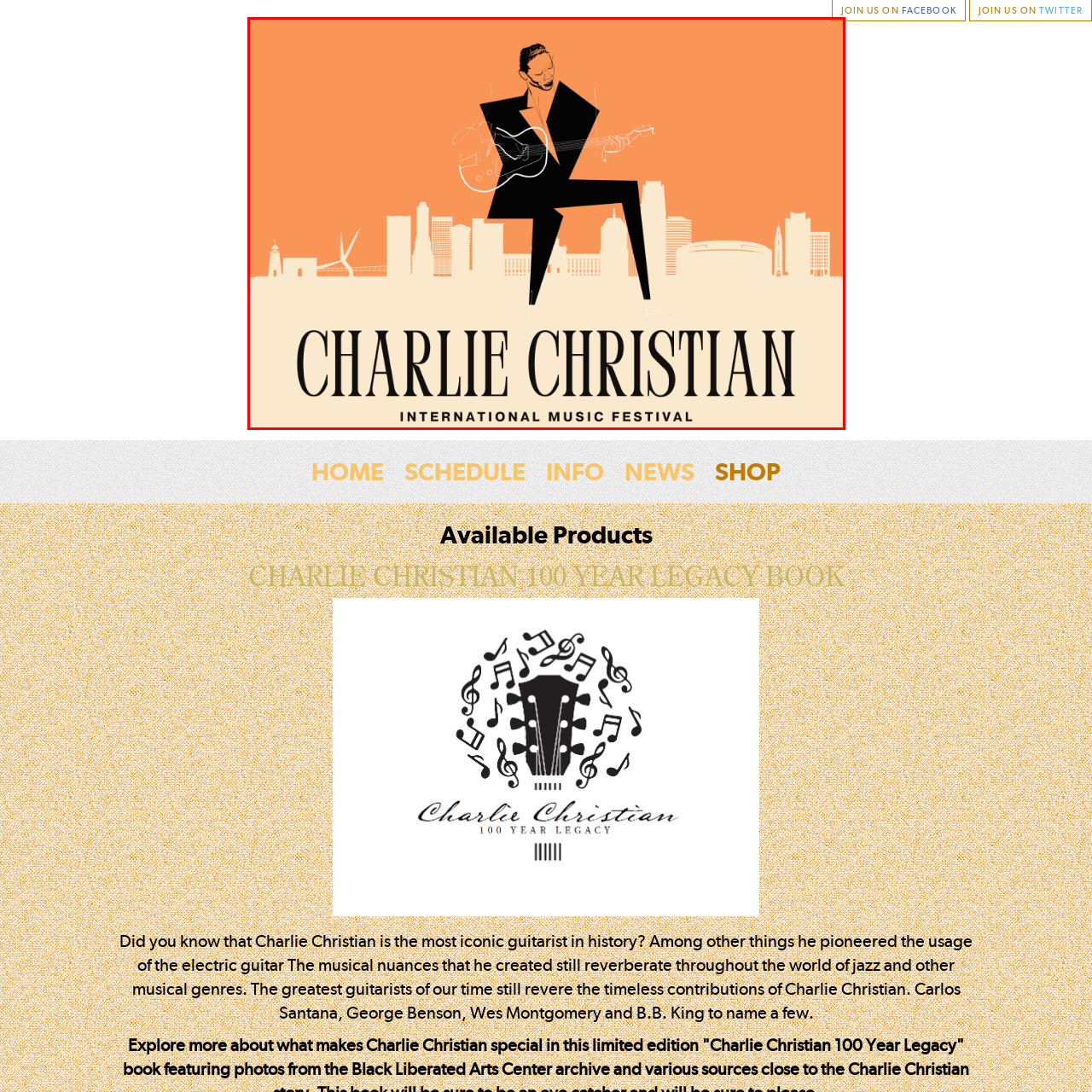Concentrate on the image marked by the red box, What type of setting is symbolized by the skyline in the background?
 Your answer should be a single word or phrase.

urban